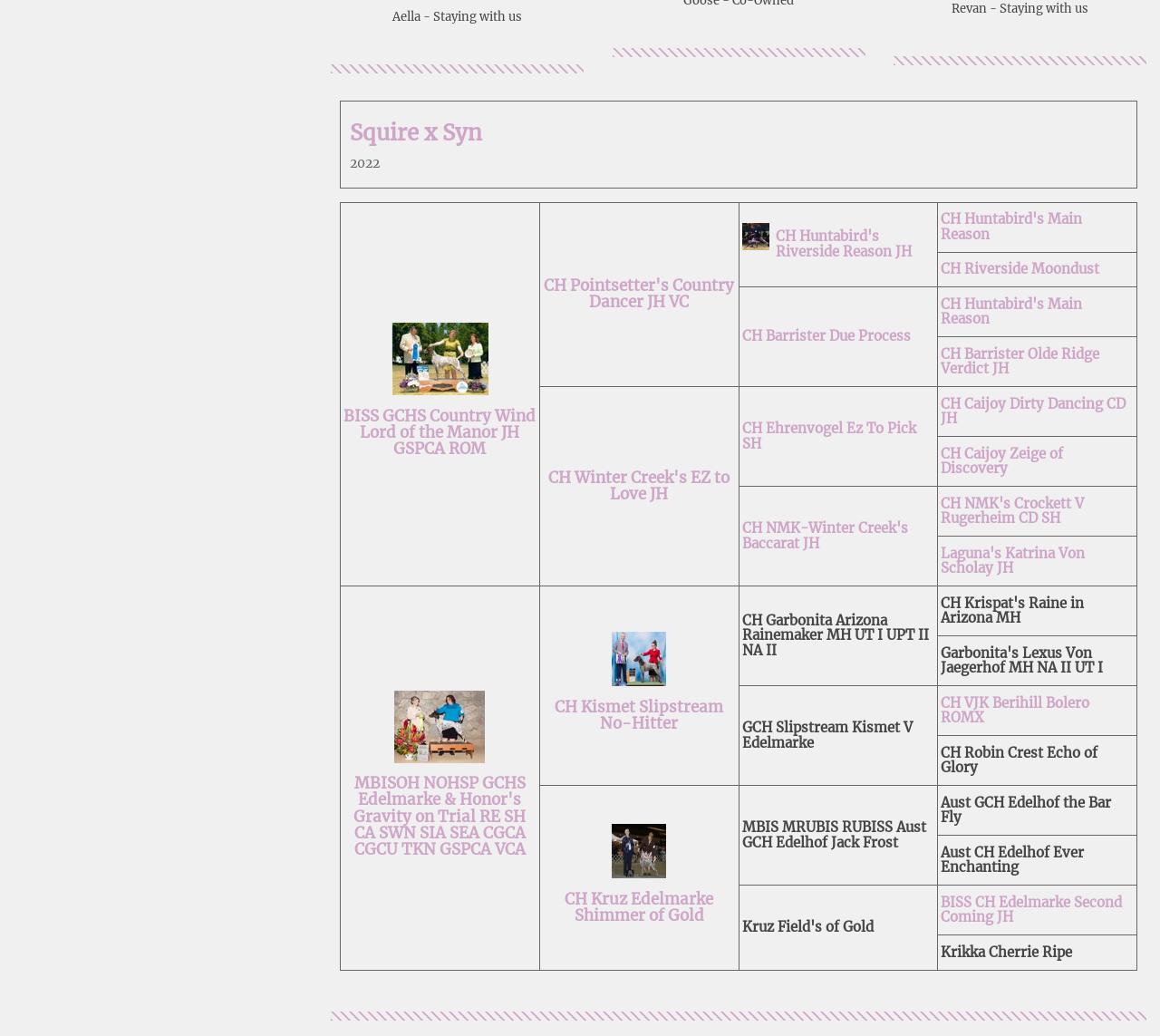What is the name of the second dog?
Based on the screenshot, answer the question with a single word or phrase.

CH Pointsetter's Country Dancer JH VC